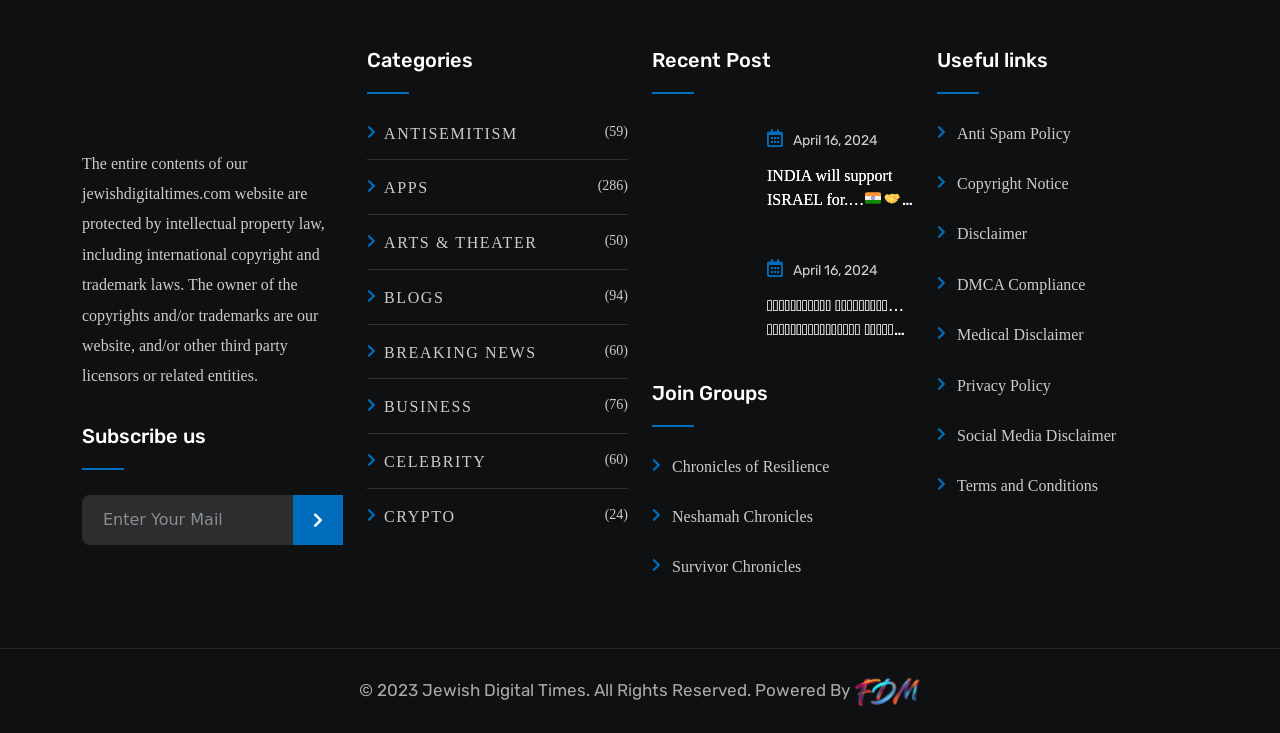What is the date of the recent post 'INDIA will support ISRAEL for.…🇮🇳🤝🇮🇱'?
Using the screenshot, give a one-word or short phrase answer.

April 16, 2024